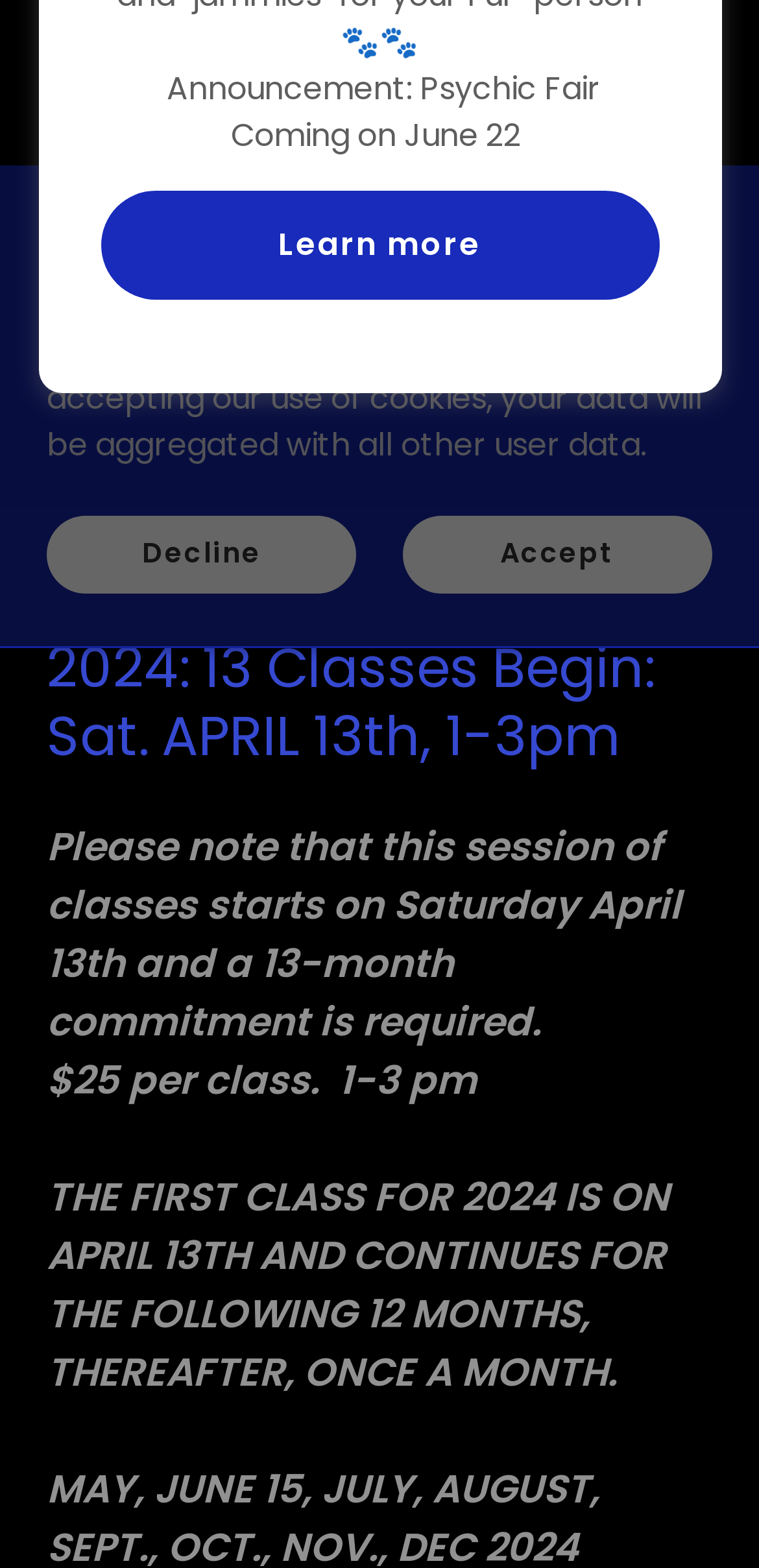Based on the element description, predict the bounding box coordinates (top-left x, top-left y, bottom-right x, bottom-right y) for the UI element in the screenshot: Decline

[0.062, 0.328, 0.469, 0.377]